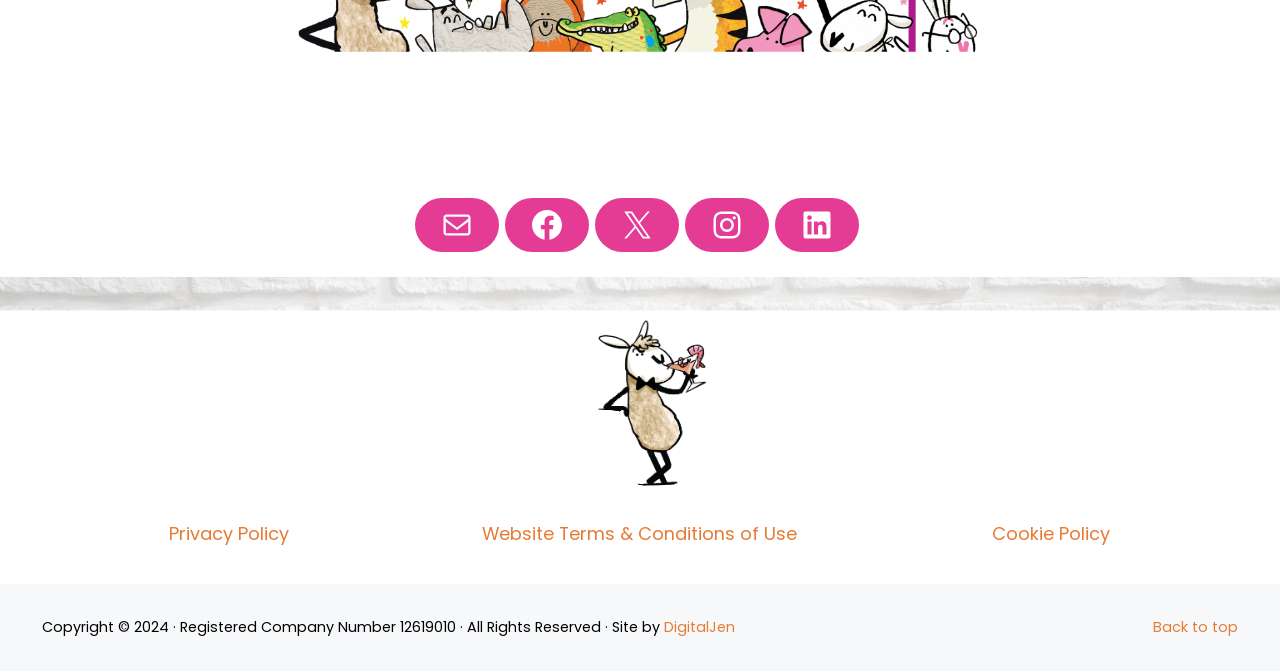Determine the bounding box coordinates for the area you should click to complete the following instruction: "Fill in the 'Your Name' textbox".

None